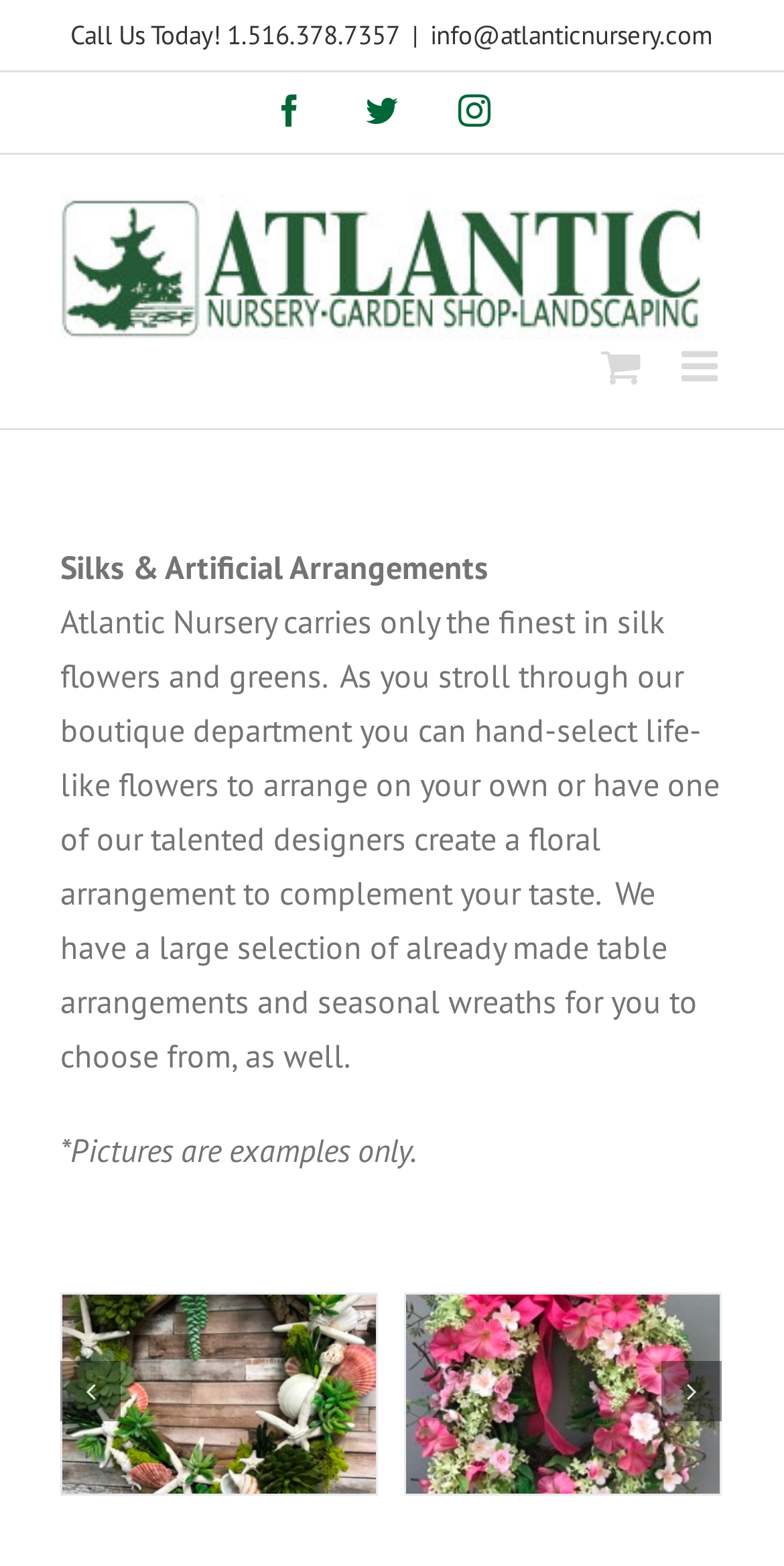What is the purpose of the 'Toggle mobile menu' button?
Using the picture, provide a one-word or short phrase answer.

To open the mobile menu